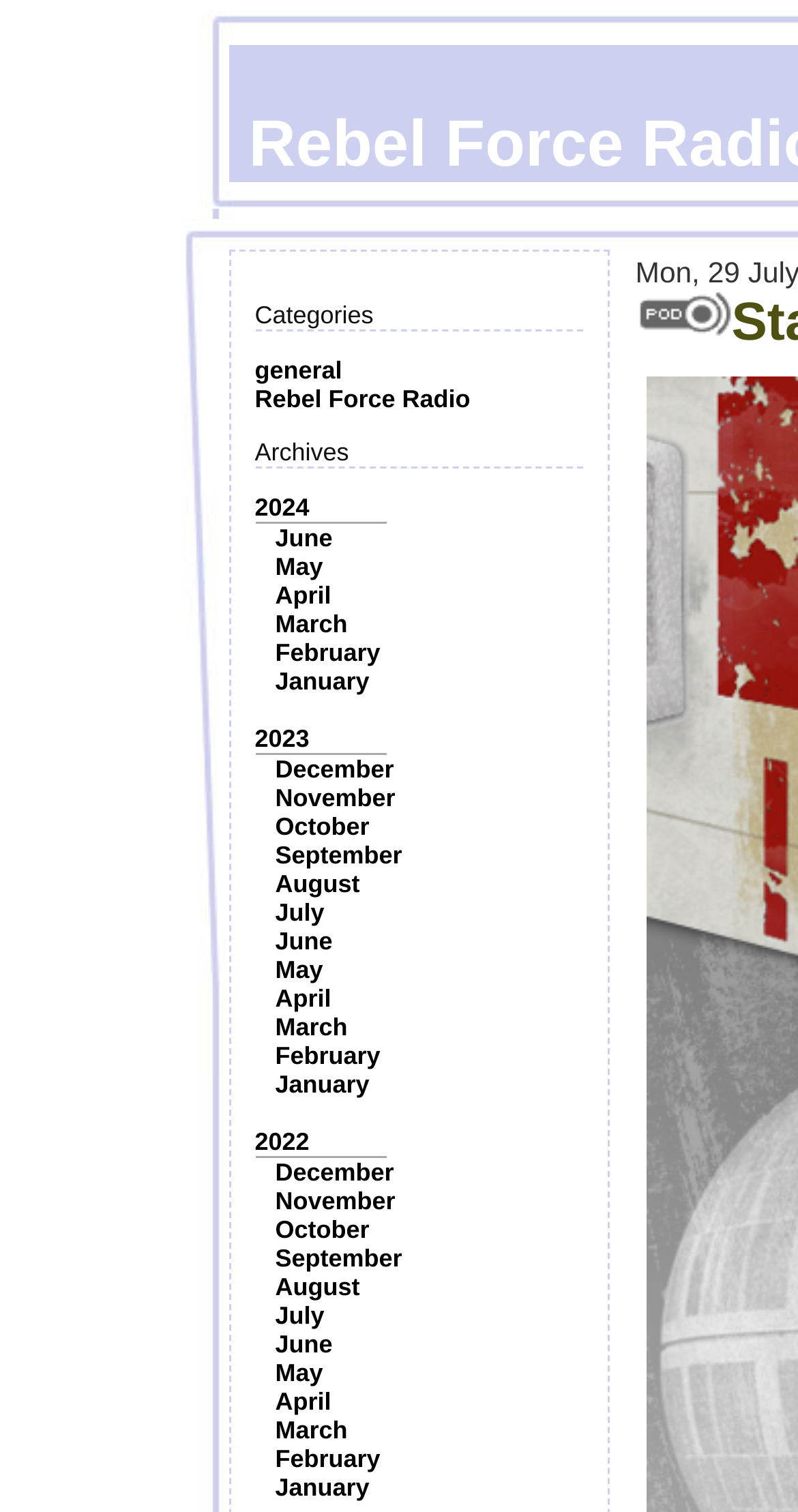Identify the bounding box coordinates of the part that should be clicked to carry out this instruction: "Search for a game".

None